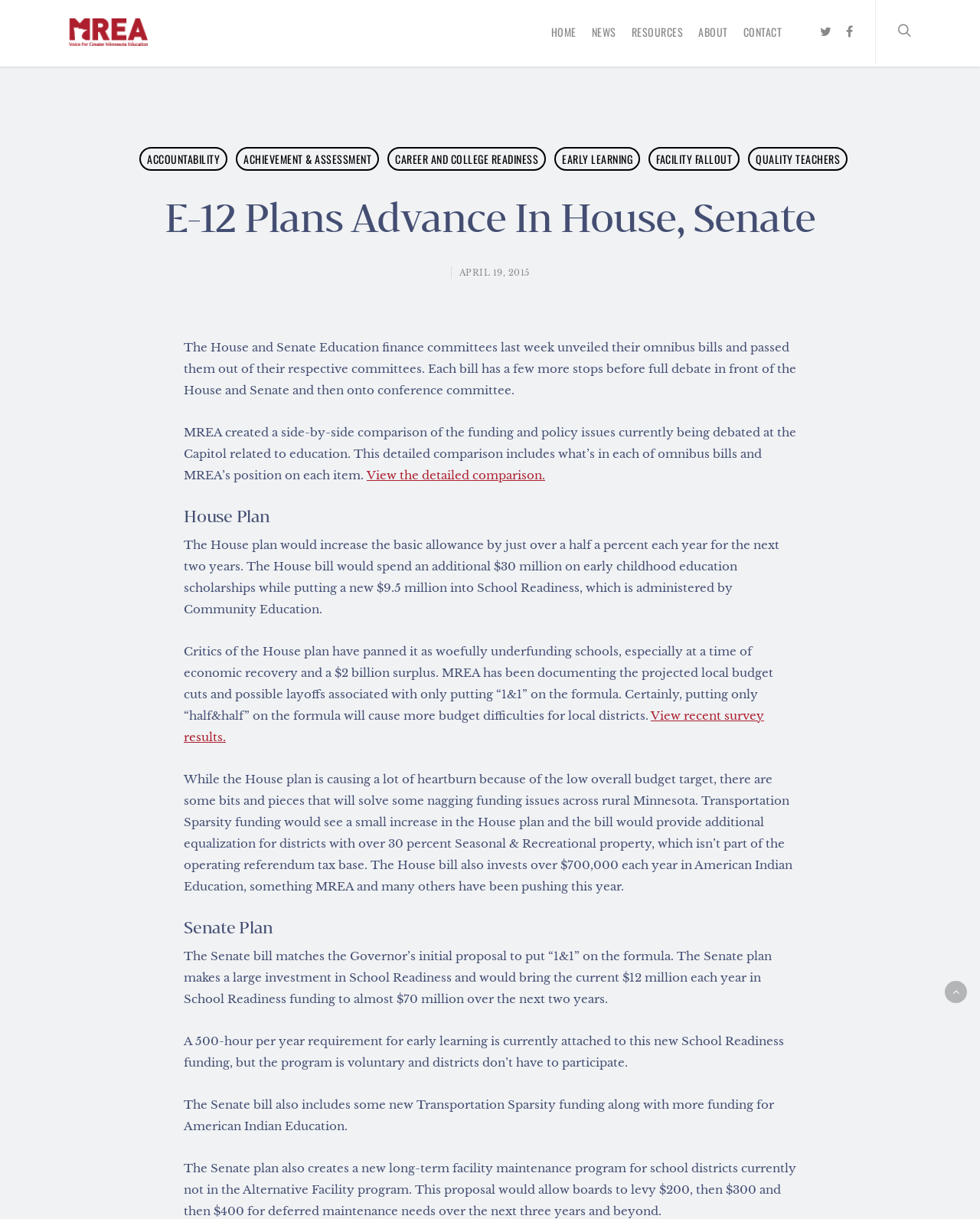What is the topic of the article?
Provide a well-explained and detailed answer to the question.

The topic of the article is about the E-12 plans advancing in the House and Senate, specifically discussing the omnibus bills and their impact on education finance.